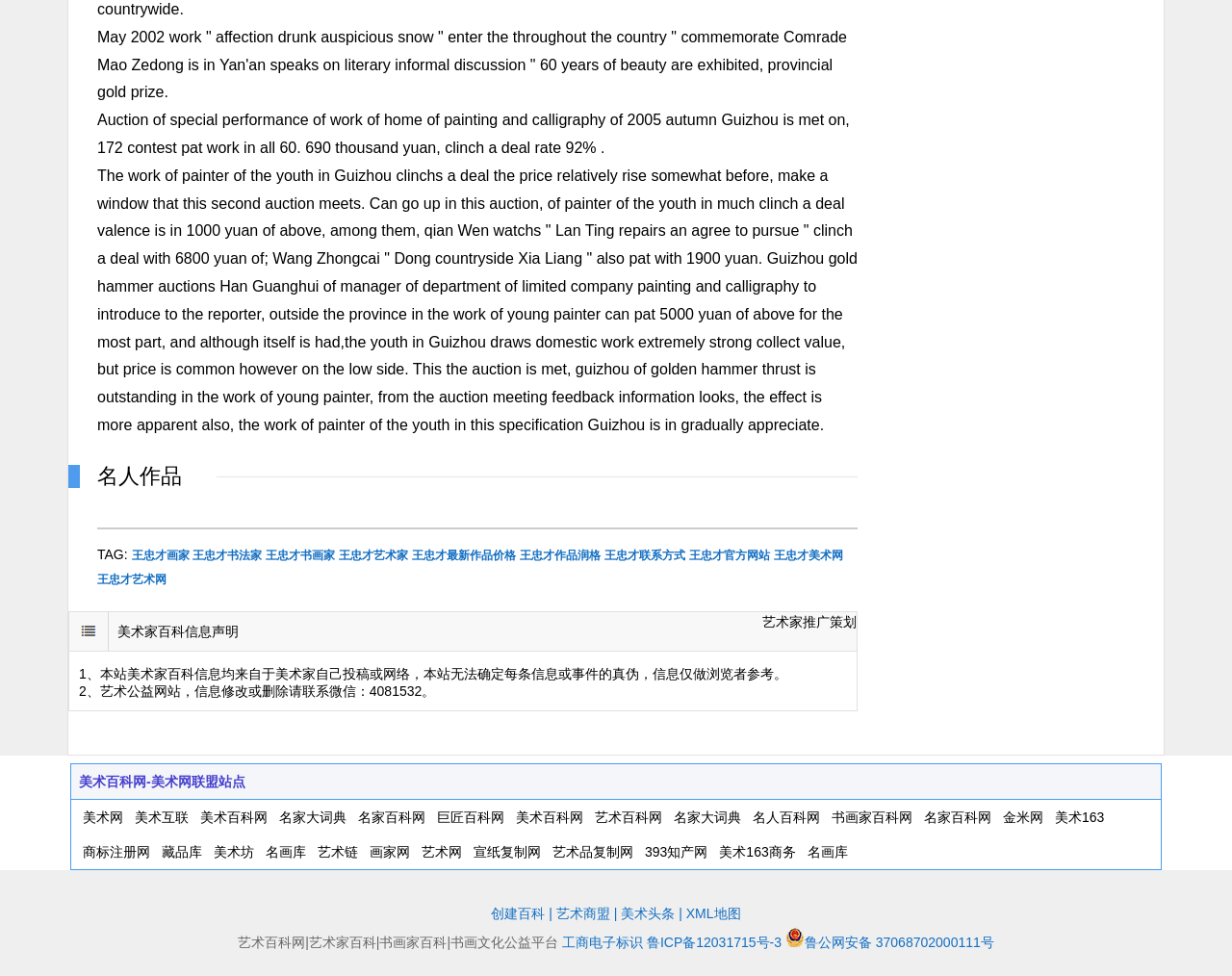Locate the bounding box coordinates of the clickable region necessary to complete the following instruction: "Go to the website of 美术网". Provide the coordinates in the format of four float numbers between 0 and 1, i.e., [left, top, right, bottom].

[0.067, 0.829, 0.1, 0.845]